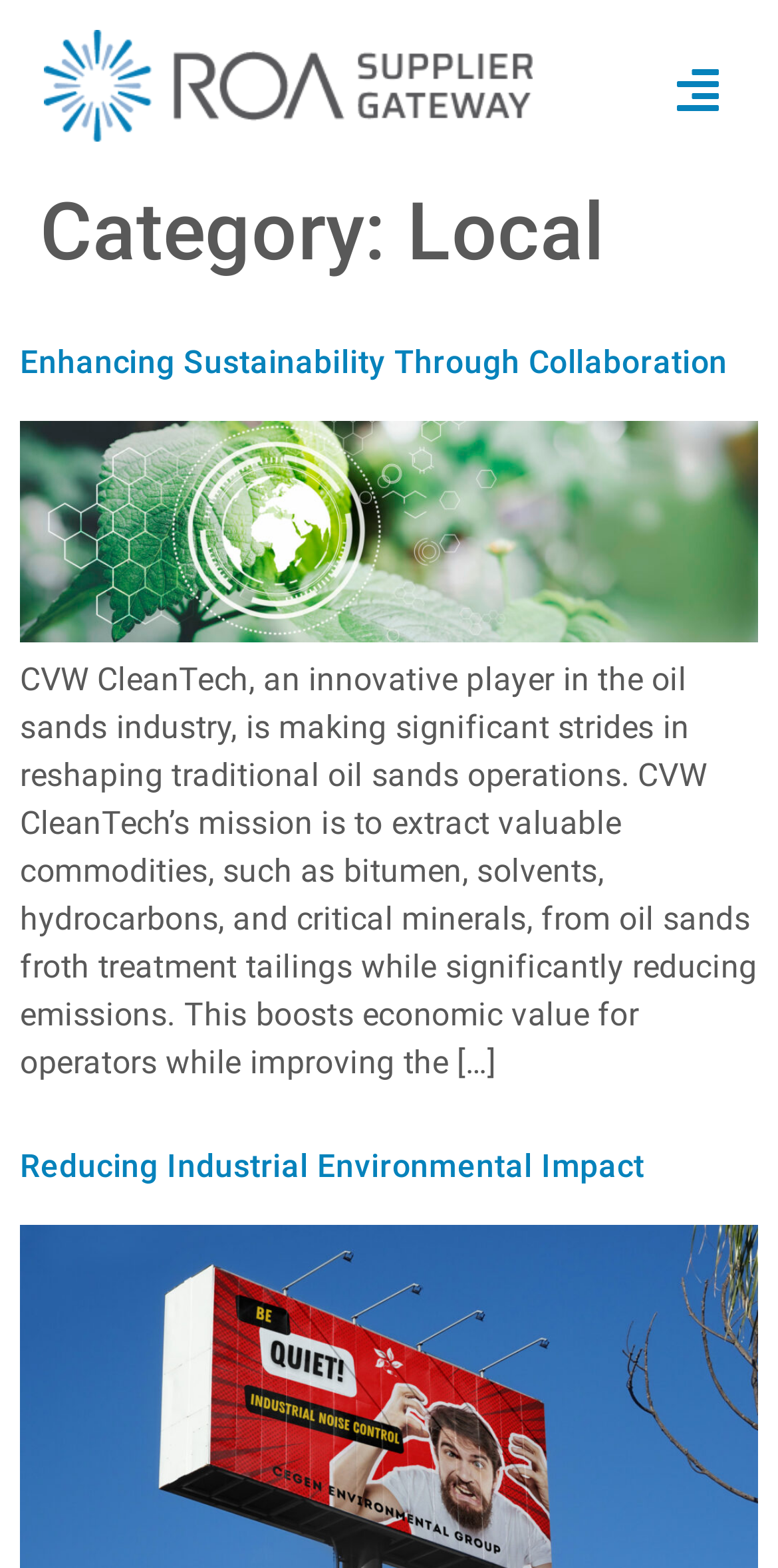What is the category of the current archive?
Respond with a short answer, either a single word or a phrase, based on the image.

Local